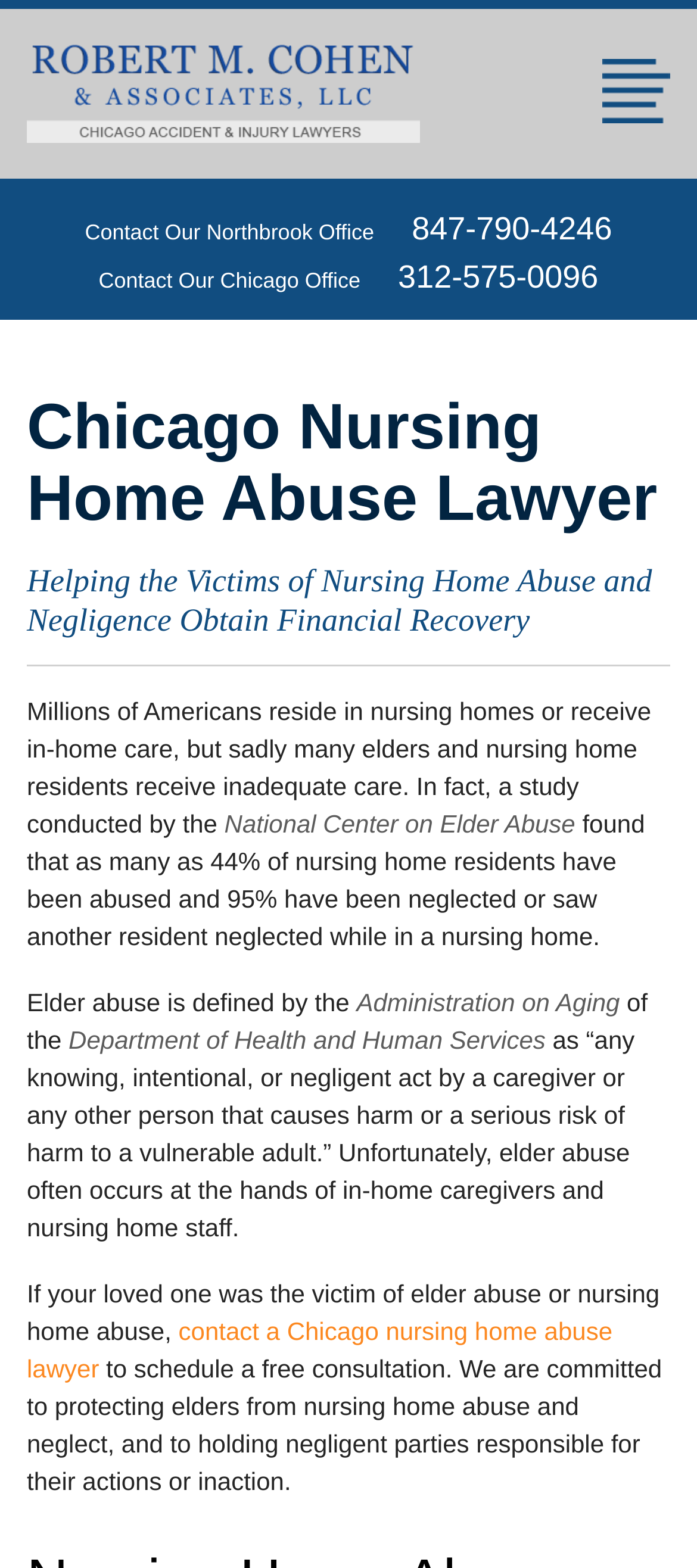Find and provide the bounding box coordinates for the UI element described here: "312-575-0096". The coordinates should be given as four float numbers between 0 and 1: [left, top, right, bottom].

[0.571, 0.165, 0.858, 0.188]